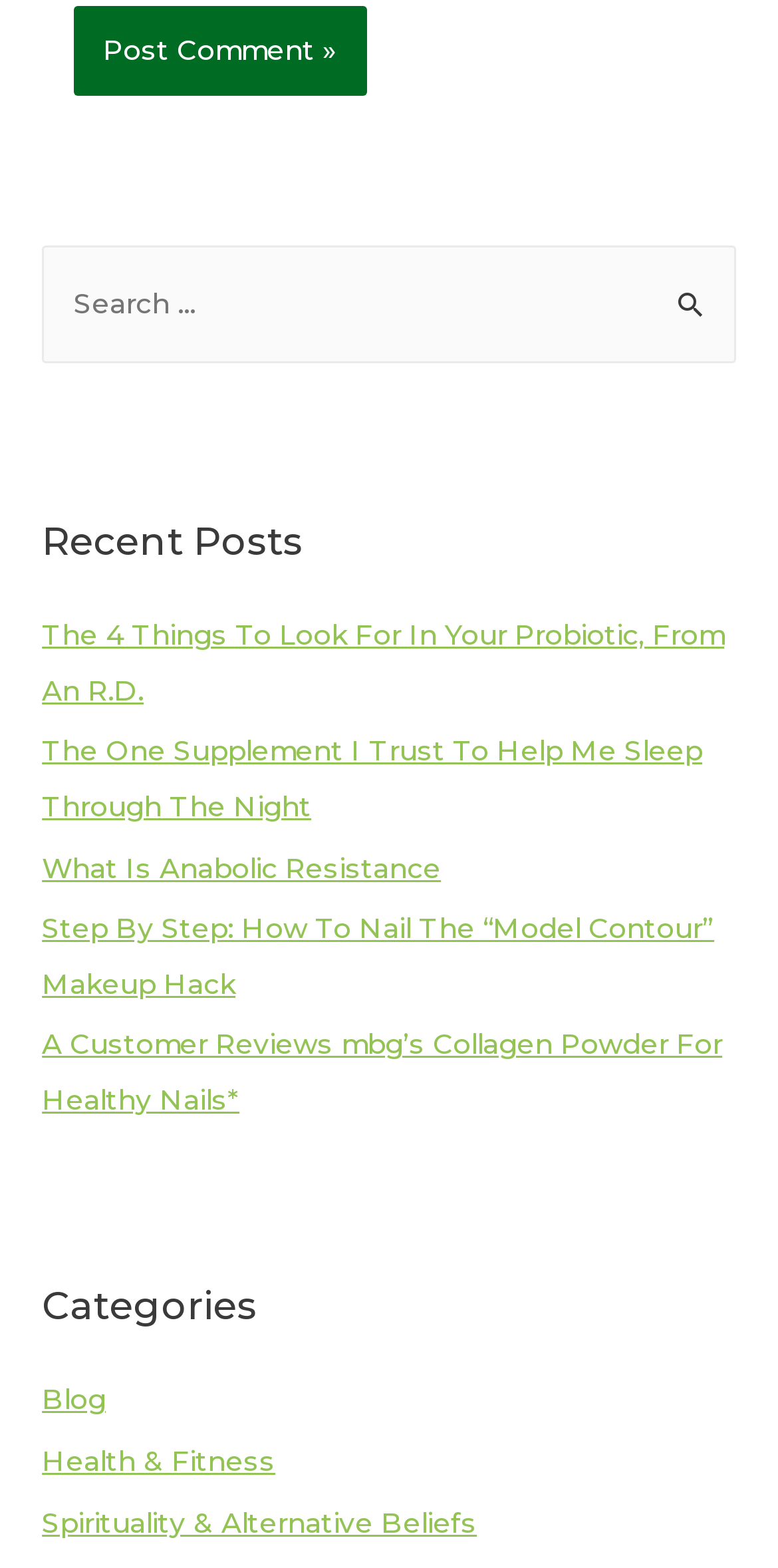Please identify the bounding box coordinates of the clickable area that will allow you to execute the instruction: "Read the recent post 'The 4 Things To Look For In Your Probiotic, From An R.D.'".

[0.054, 0.395, 0.931, 0.45]